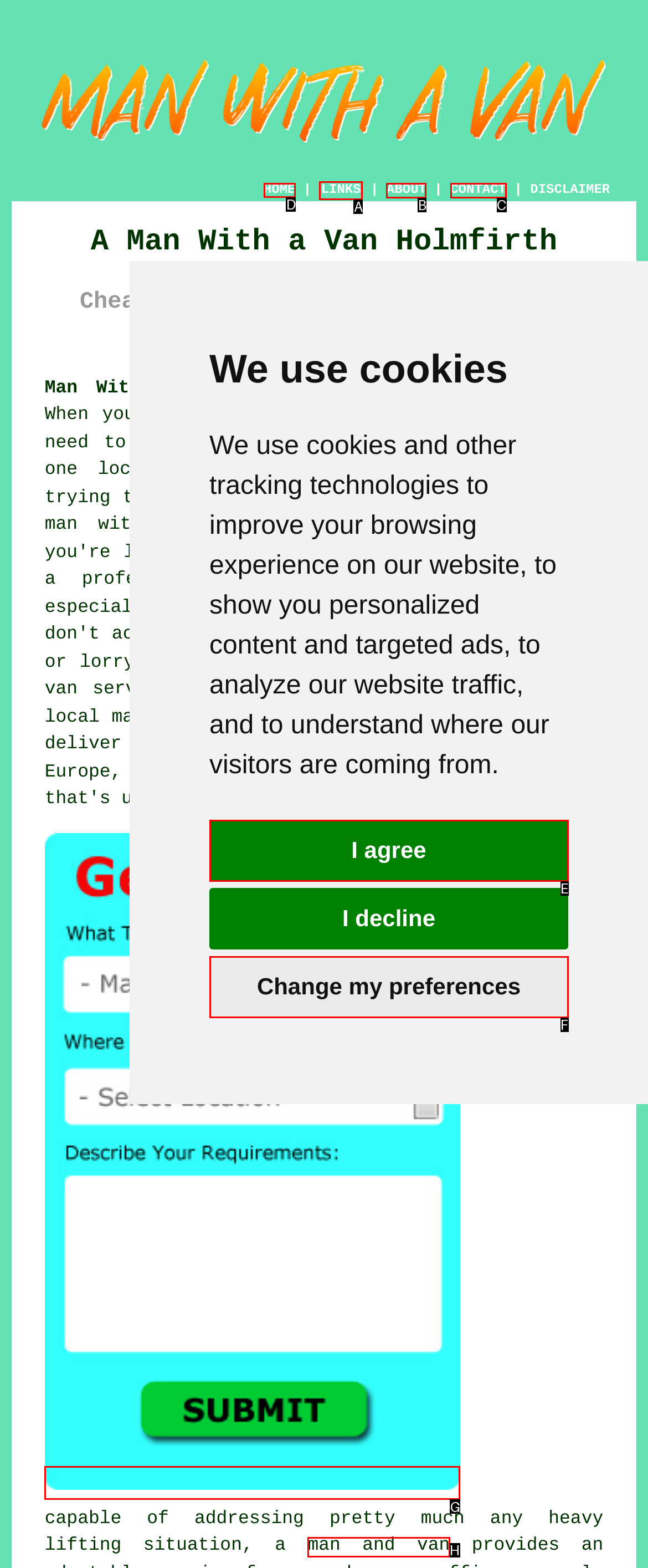Identify the letter of the UI element you need to select to accomplish the task: Click the HOME link.
Respond with the option's letter from the given choices directly.

D